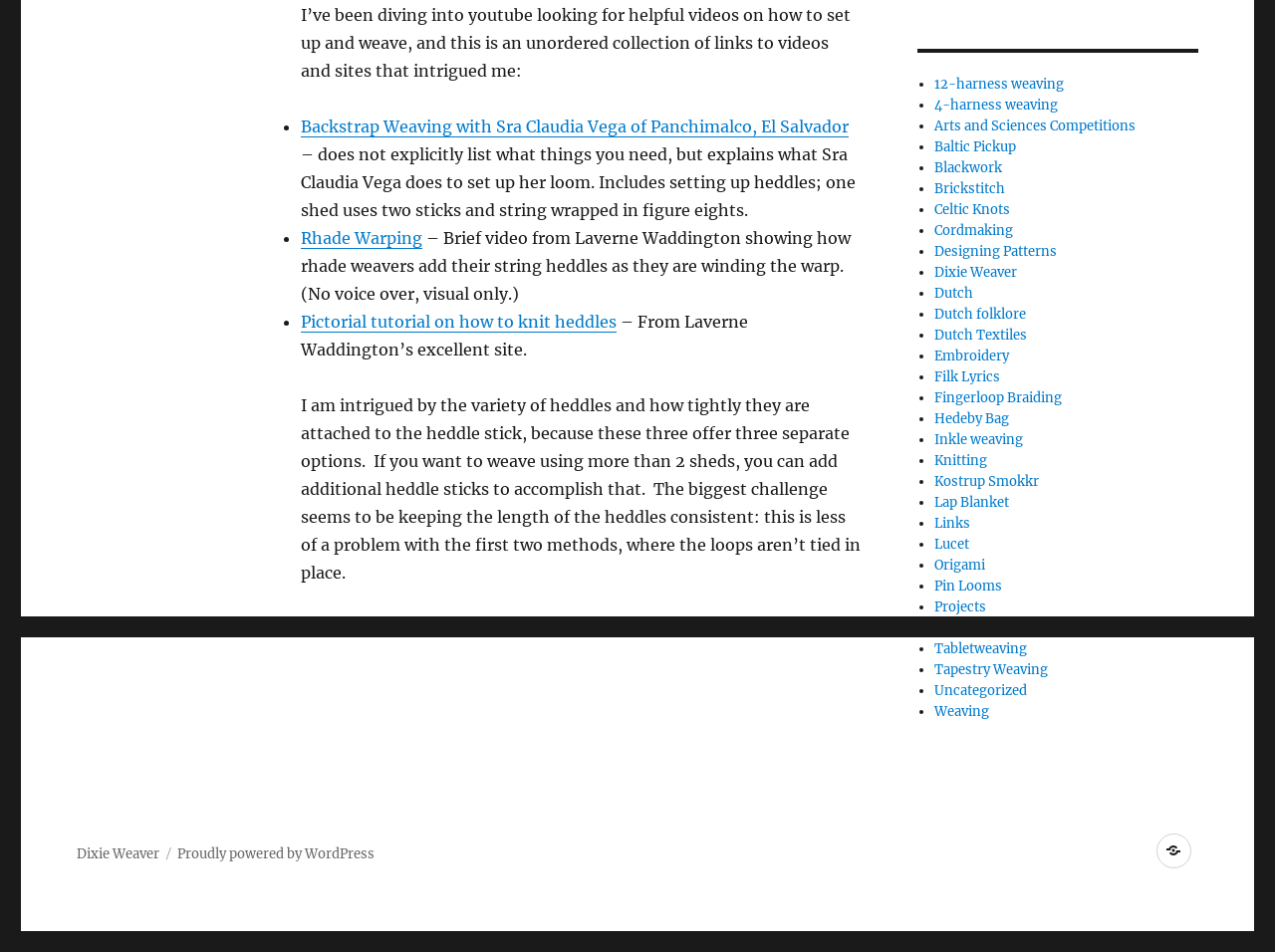From the webpage screenshot, predict the bounding box of the UI element that matches this description: "Jolie".

None